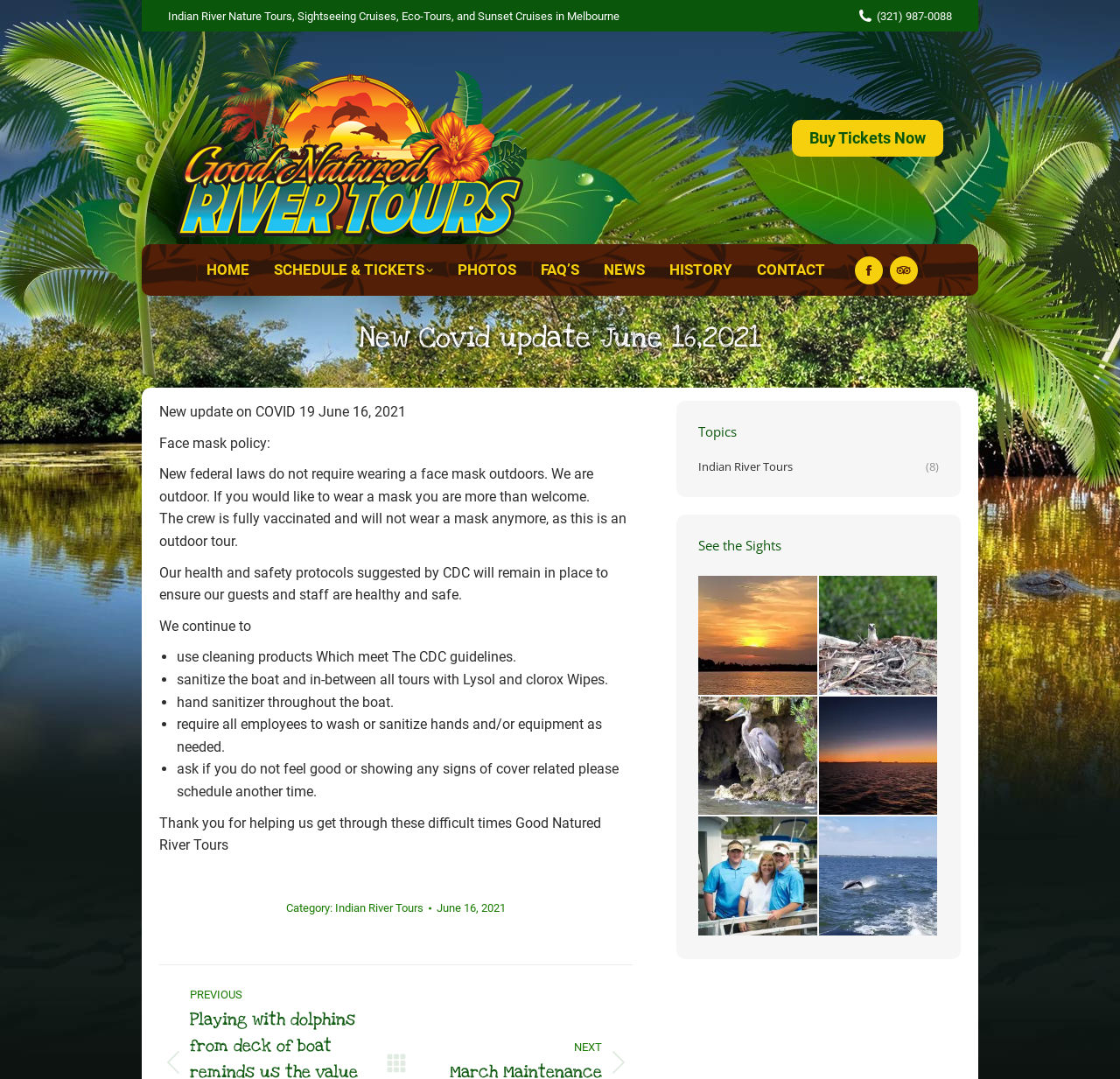Please answer the following question using a single word or phrase: 
What is the name of the river tour company?

Good Natured River Tours